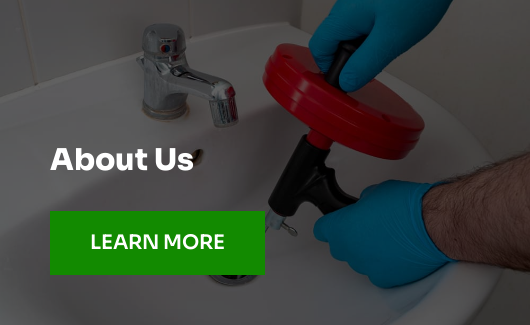What is the purpose of the green button?
Can you provide an in-depth and detailed response to the question?

The green button labeled 'LEARN MORE' is placed below the textual overlay that reads 'About Us', suggesting that its purpose is to encourage viewers to engage further with the content and learn more about the company's plumbing services.